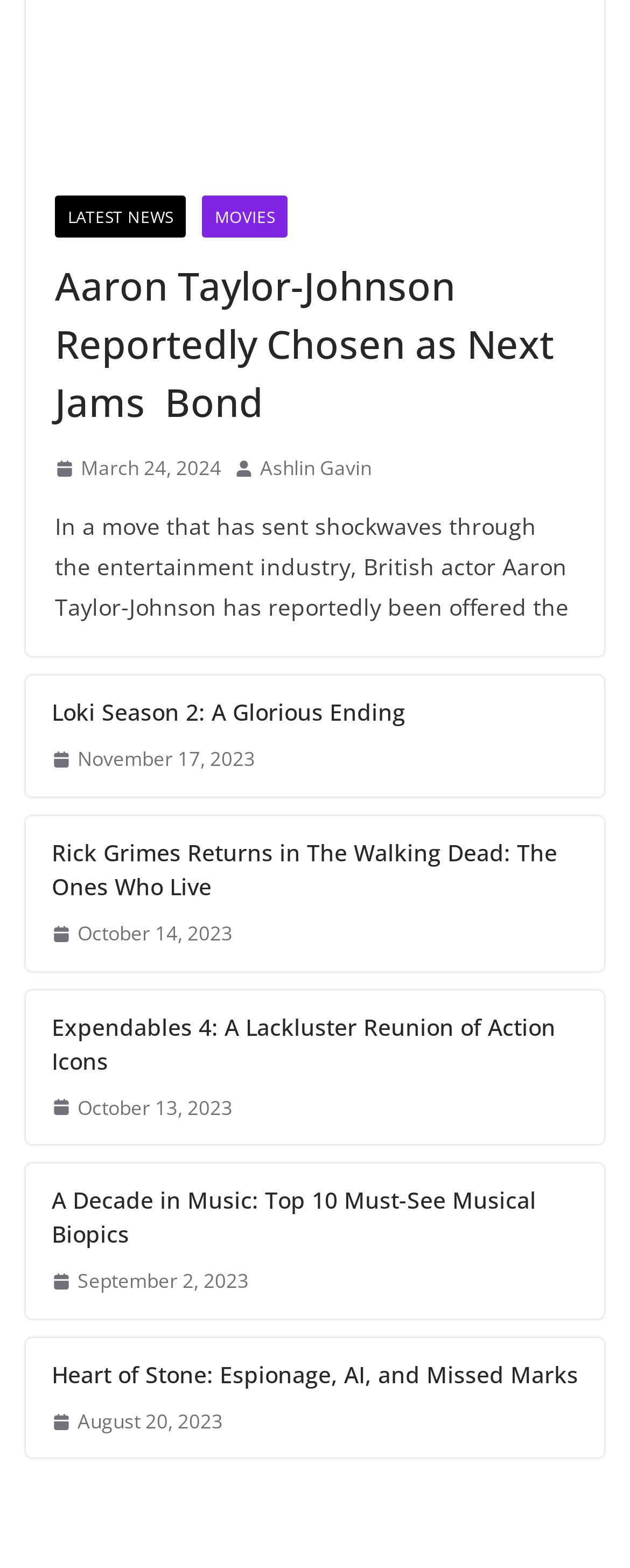Locate the bounding box coordinates of the clickable area to execute the instruction: "Contact the mall". Provide the coordinates as four float numbers between 0 and 1, represented as [left, top, right, bottom].

None